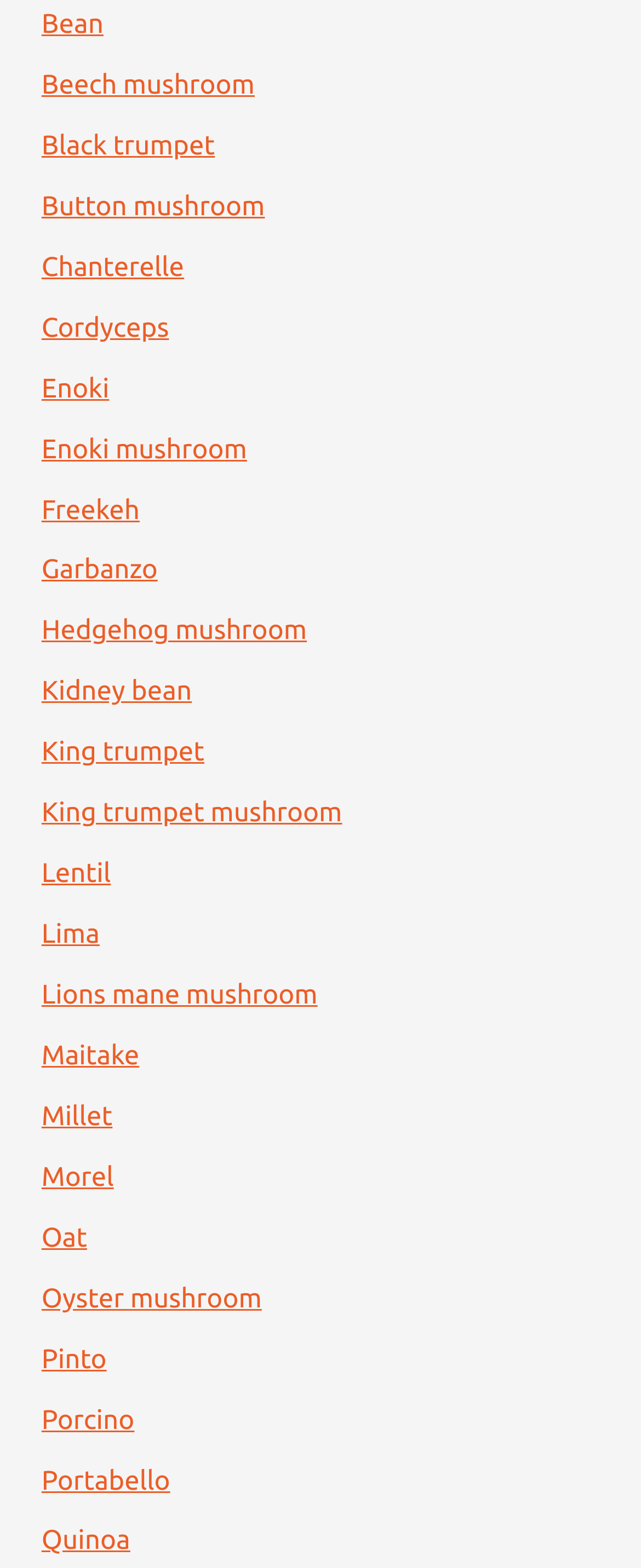Find the bounding box coordinates for the area you need to click to carry out the instruction: "Read the Molasses Cookies Recipe". The coordinates should be four float numbers between 0 and 1, indicated as [left, top, right, bottom].

None